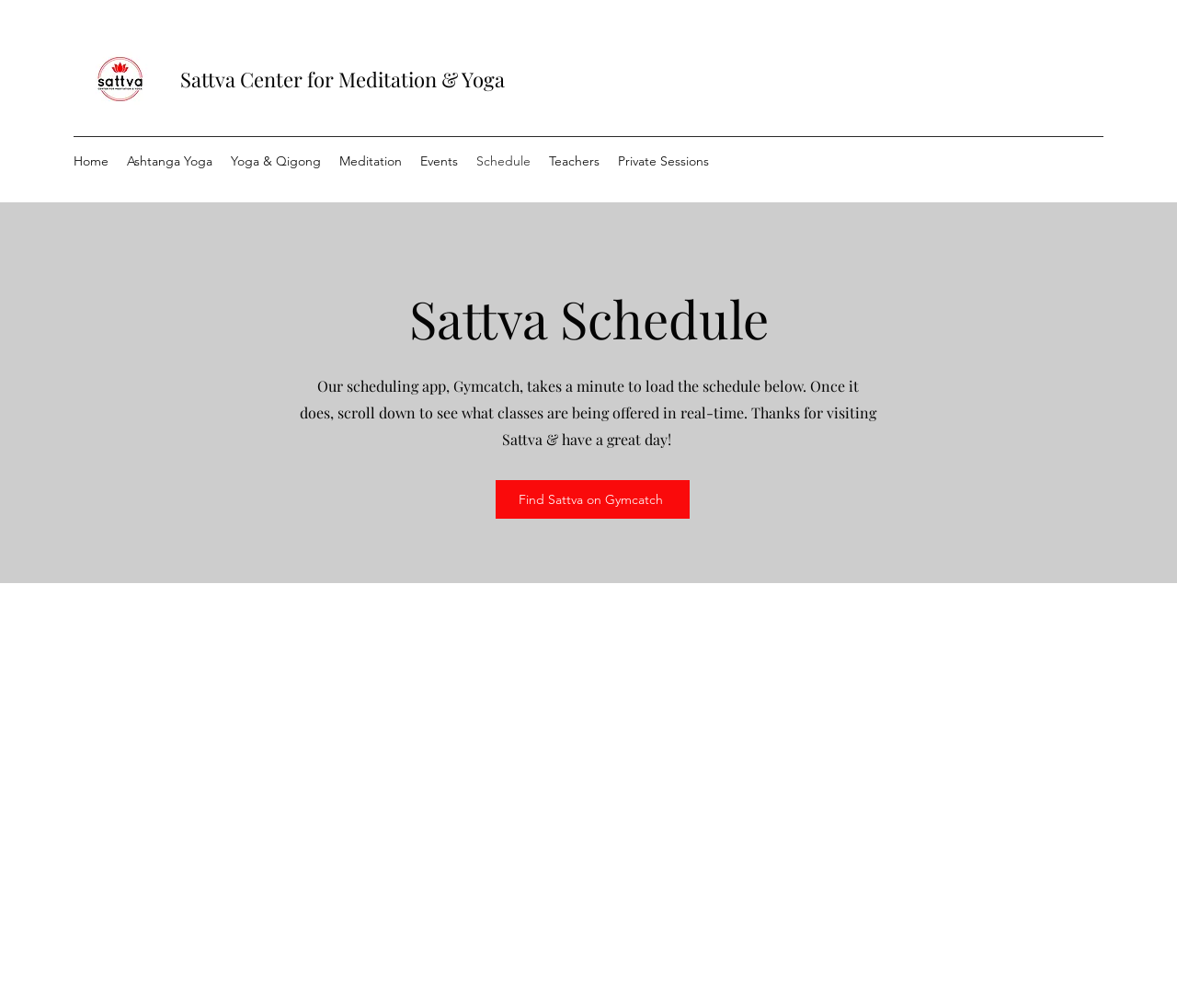Find the bounding box coordinates of the clickable area that will achieve the following instruction: "Explore Ashtanga Yoga".

[0.1, 0.146, 0.188, 0.173]